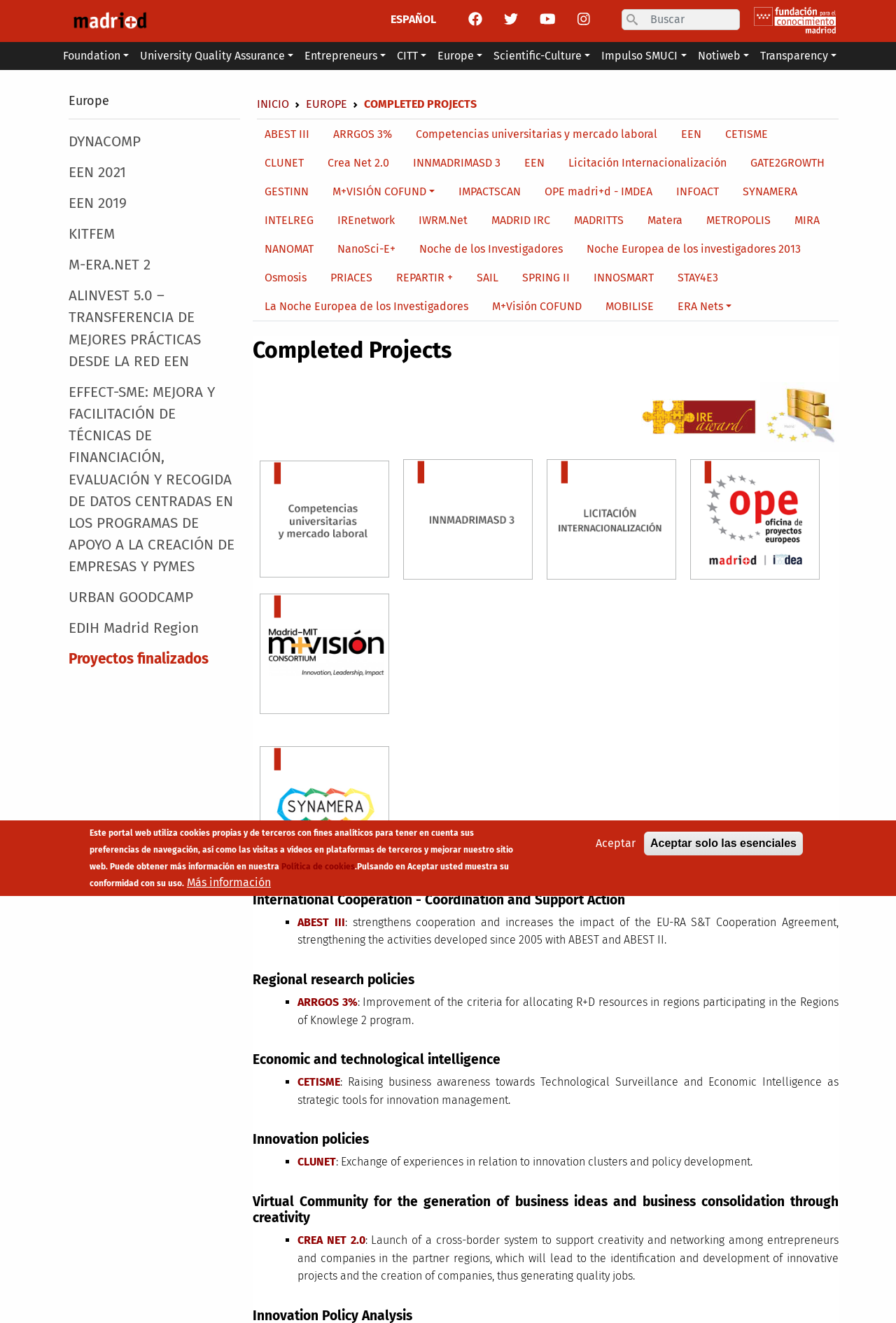What is the name of the website?
Provide a short answer using one word or a brief phrase based on the image.

madrimasd